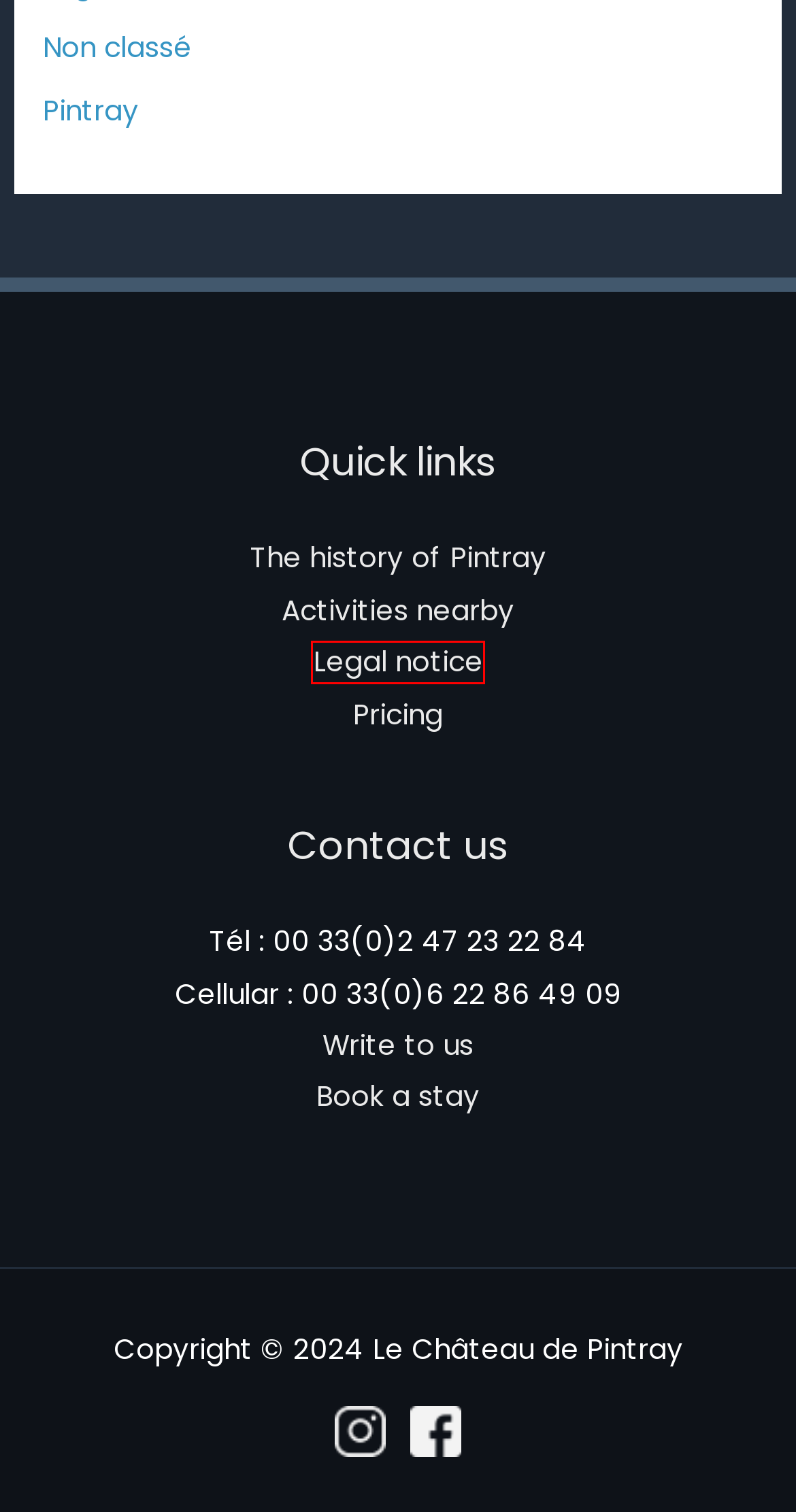Look at the given screenshot of a webpage with a red rectangle bounding box around a UI element. Pick the description that best matches the new webpage after clicking the element highlighted. The descriptions are:
A. Archives des English - Le Château de Pintray
B. Mentions légales - Le Château de Pintray
C. Archives des Pintray - Le Château de Pintray
D. Activities nearby - Le Château de Pintray
E. Tarifs - Le Château de Pintray
F. Contact us - Le Château de Pintray
G. January 2024 - Le Château de Pintray
H. Château de Pintray - Chambre d'hôtes à Lussault - Amboise

B